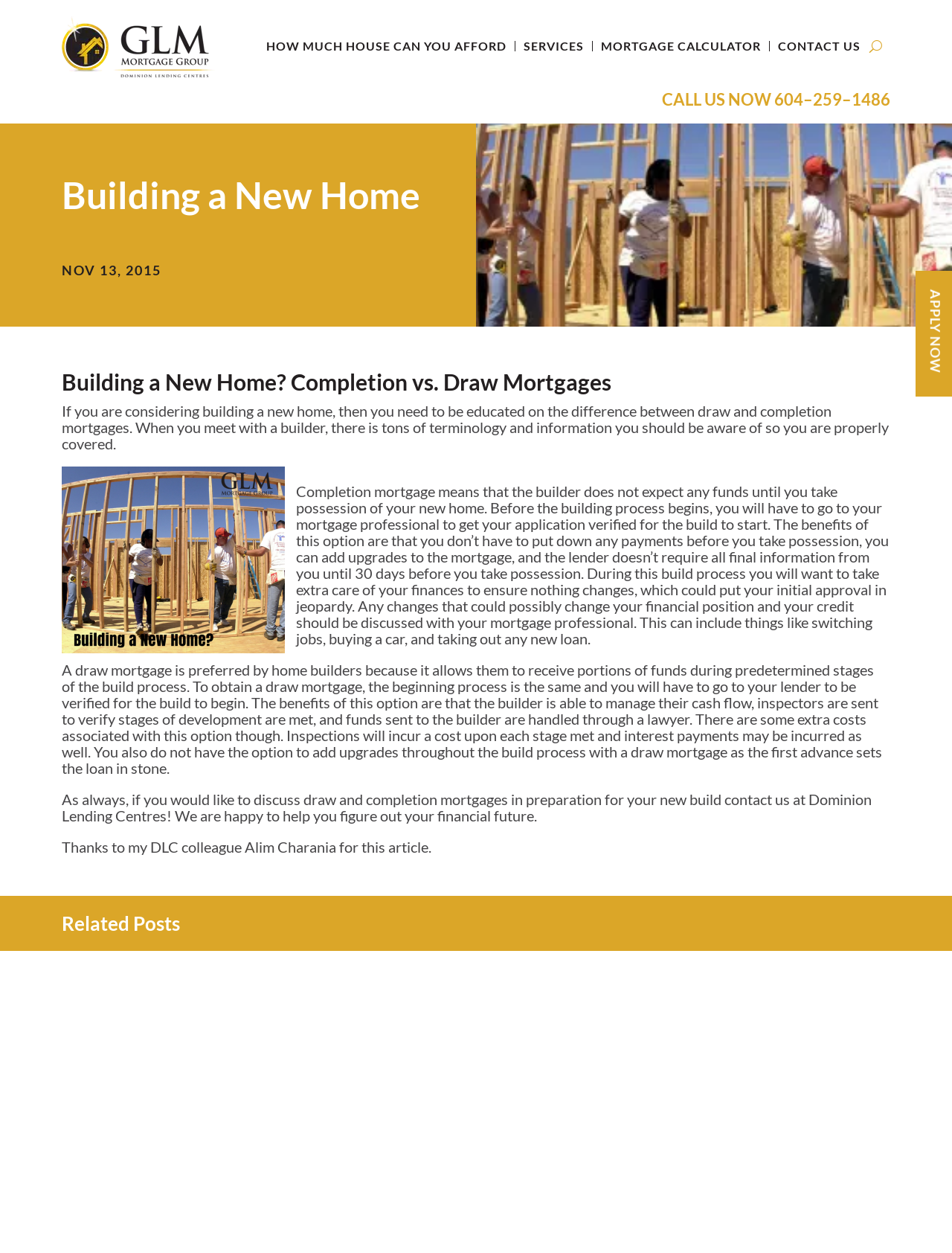Please find the bounding box coordinates of the element that you should click to achieve the following instruction: "Click the 'CONTACT US' link". The coordinates should be presented as four float numbers between 0 and 1: [left, top, right, bottom].

[0.817, 0.033, 0.904, 0.041]